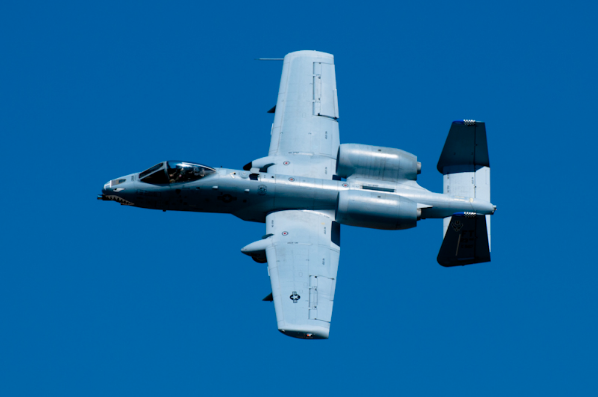What is the color of the aircraft?
Look at the image and construct a detailed response to the question.

The caption describes the aircraft's color scheme as gray, which is adorned with military insignia, emphasizing its robust and utilitarian nature.